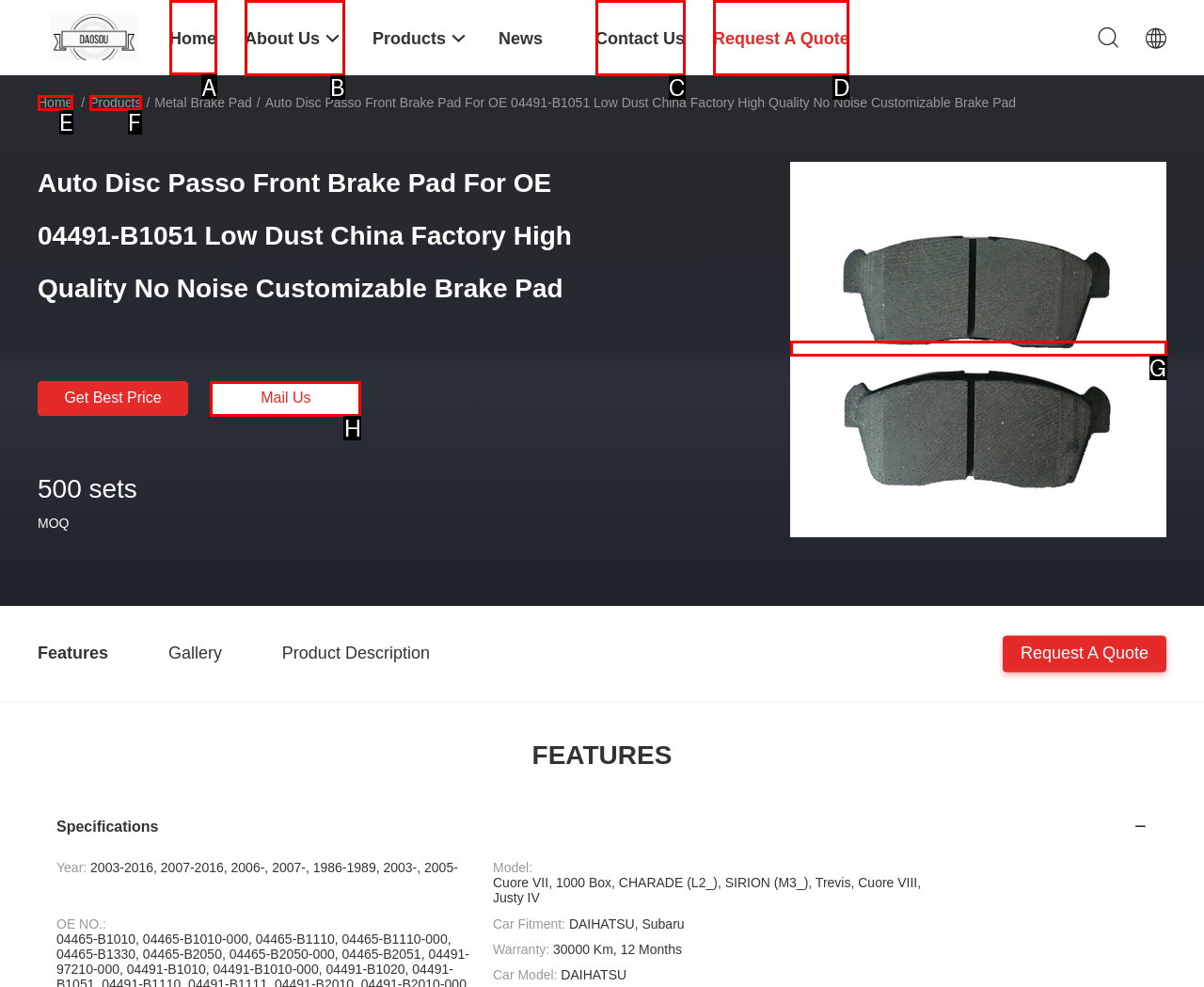Determine the letter of the element you should click to carry out the task: Click on the 'Home' link
Answer with the letter from the given choices.

A